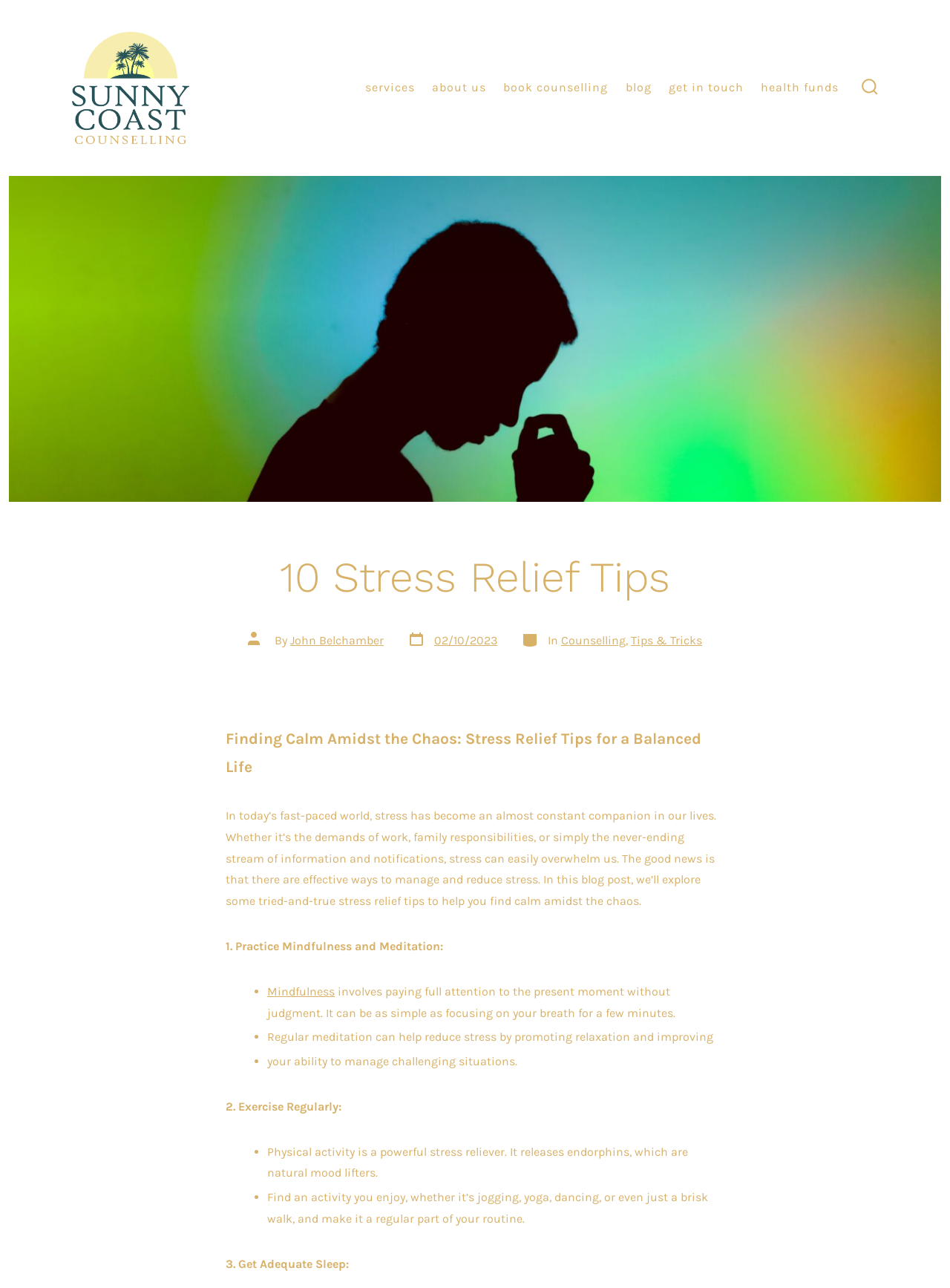Based on the image, please respond to the question with as much detail as possible:
What is the purpose of meditation according to the blog post?

I read the section that talks about meditation and found that it says 'Regular meditation can help reduce stress by promoting relaxation and improving your ability to manage challenging situations.' which indicates that the purpose of meditation is to reduce stress.